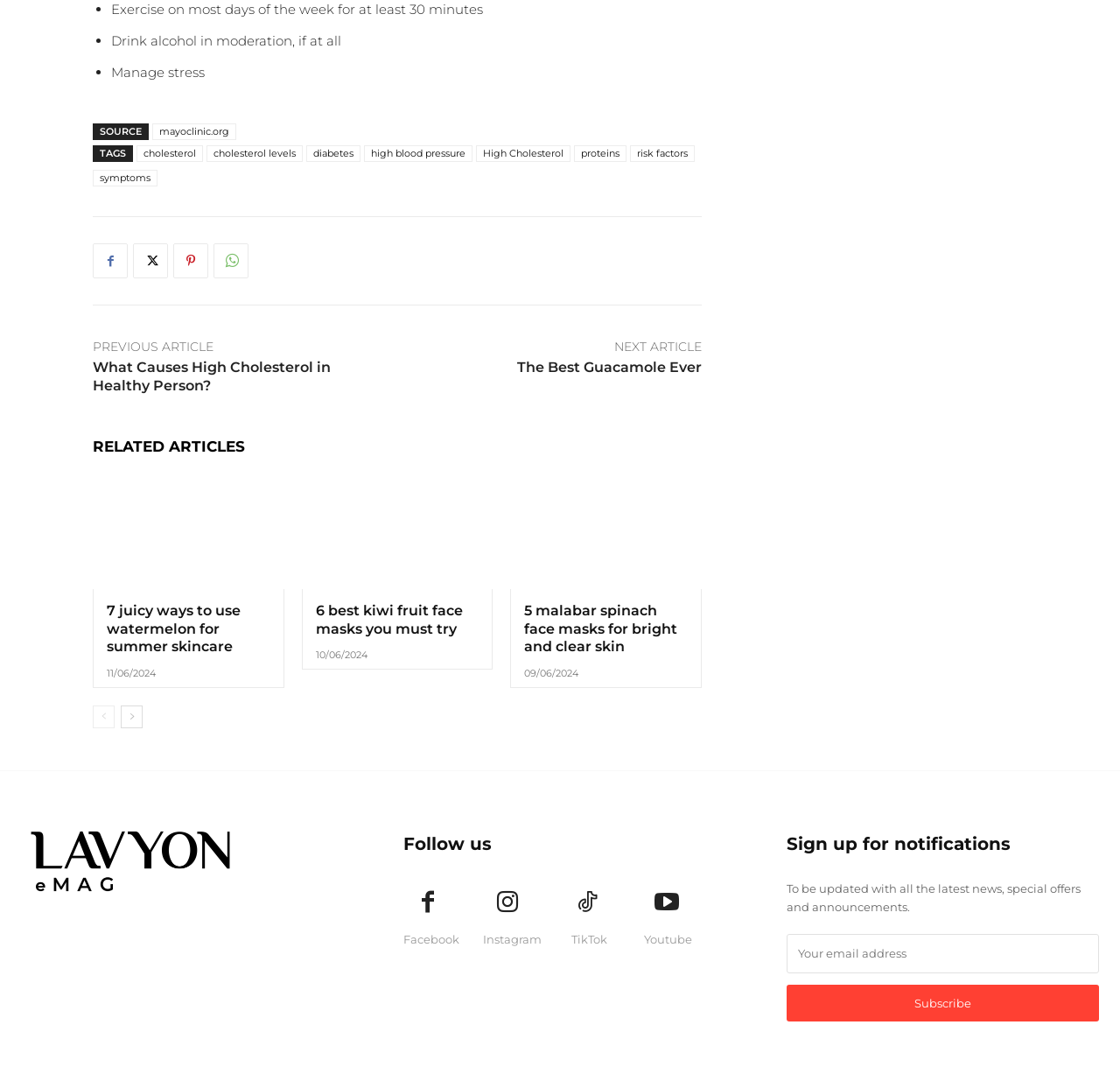Extract the bounding box coordinates for the HTML element that matches this description: "The Best Guacamole Ever". The coordinates should be four float numbers between 0 and 1, i.e., [left, top, right, bottom].

[0.462, 0.336, 0.627, 0.352]